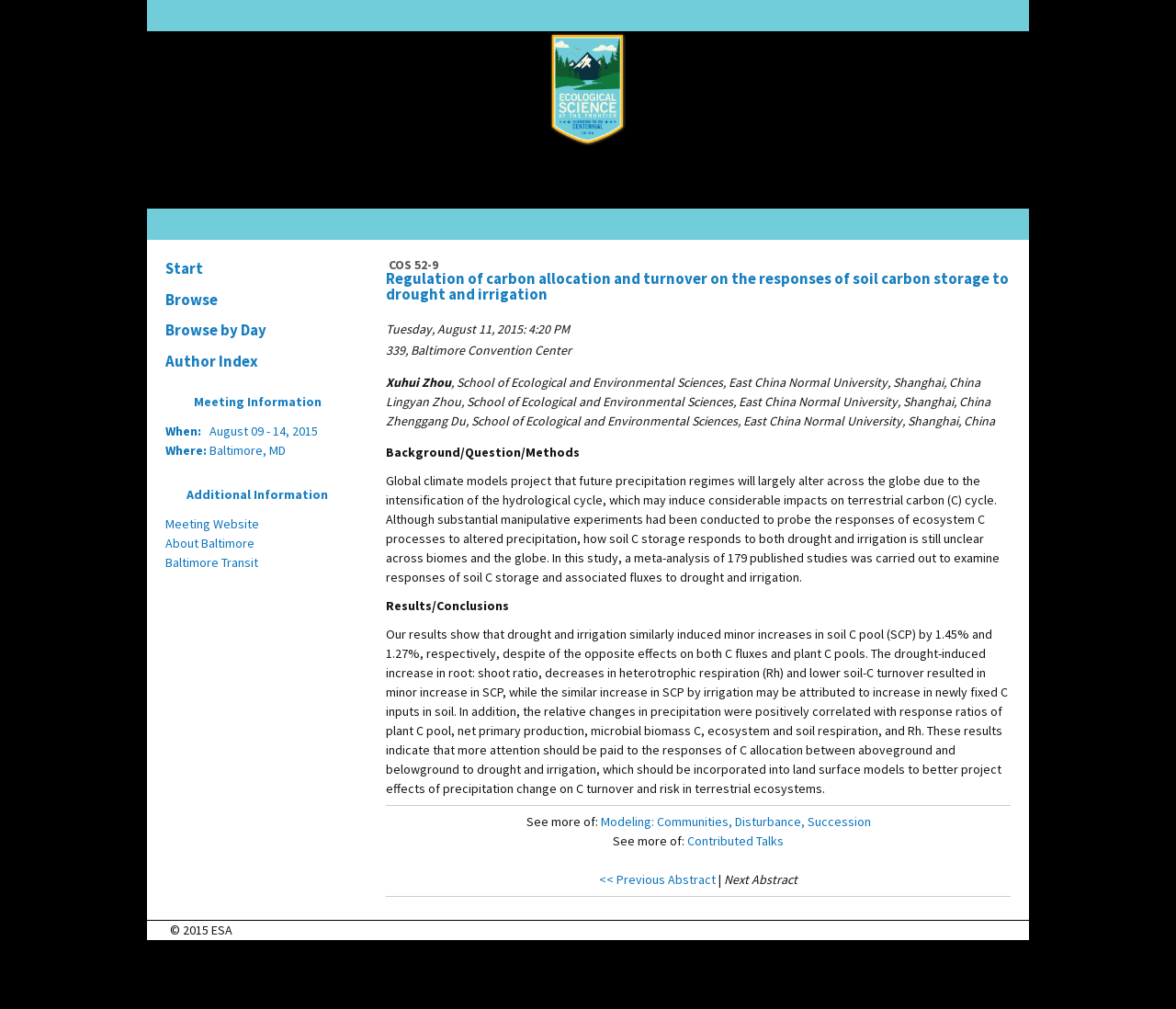Please find the bounding box for the UI element described by: "Modeling: Communities, Disturbance, Succession".

[0.511, 0.806, 0.74, 0.822]